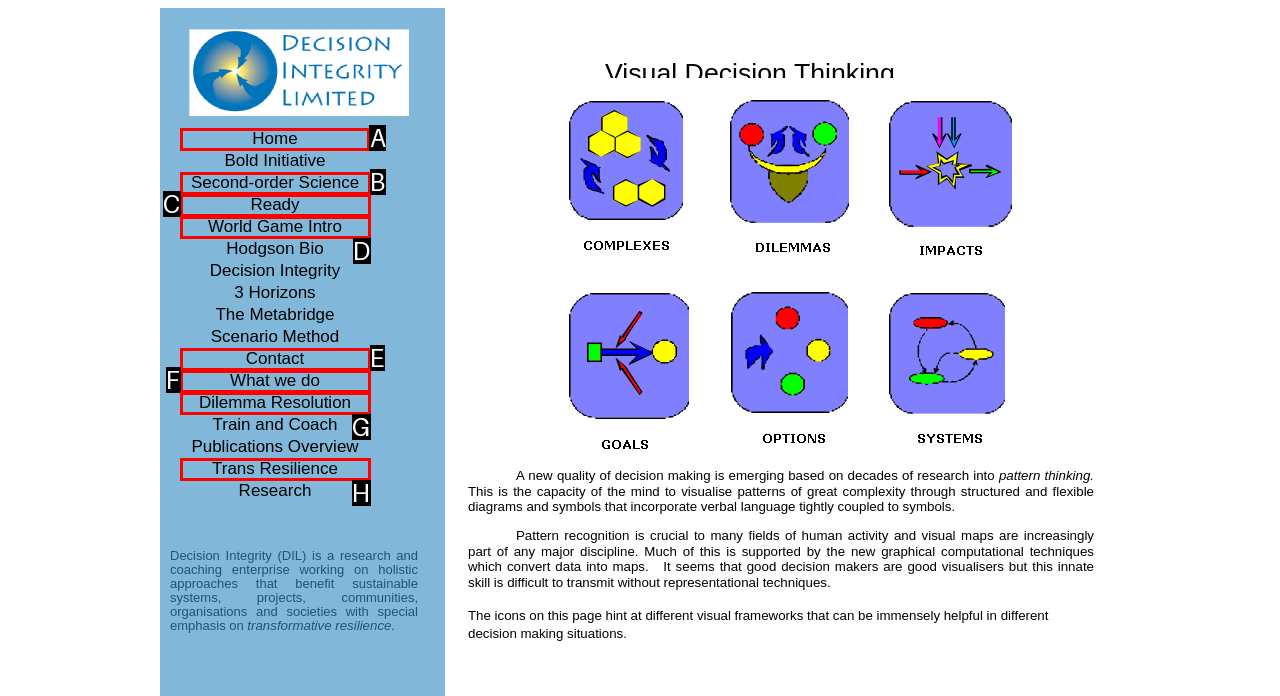Select the UI element that should be clicked to execute the following task: Click on the Home link
Provide the letter of the correct choice from the given options.

A